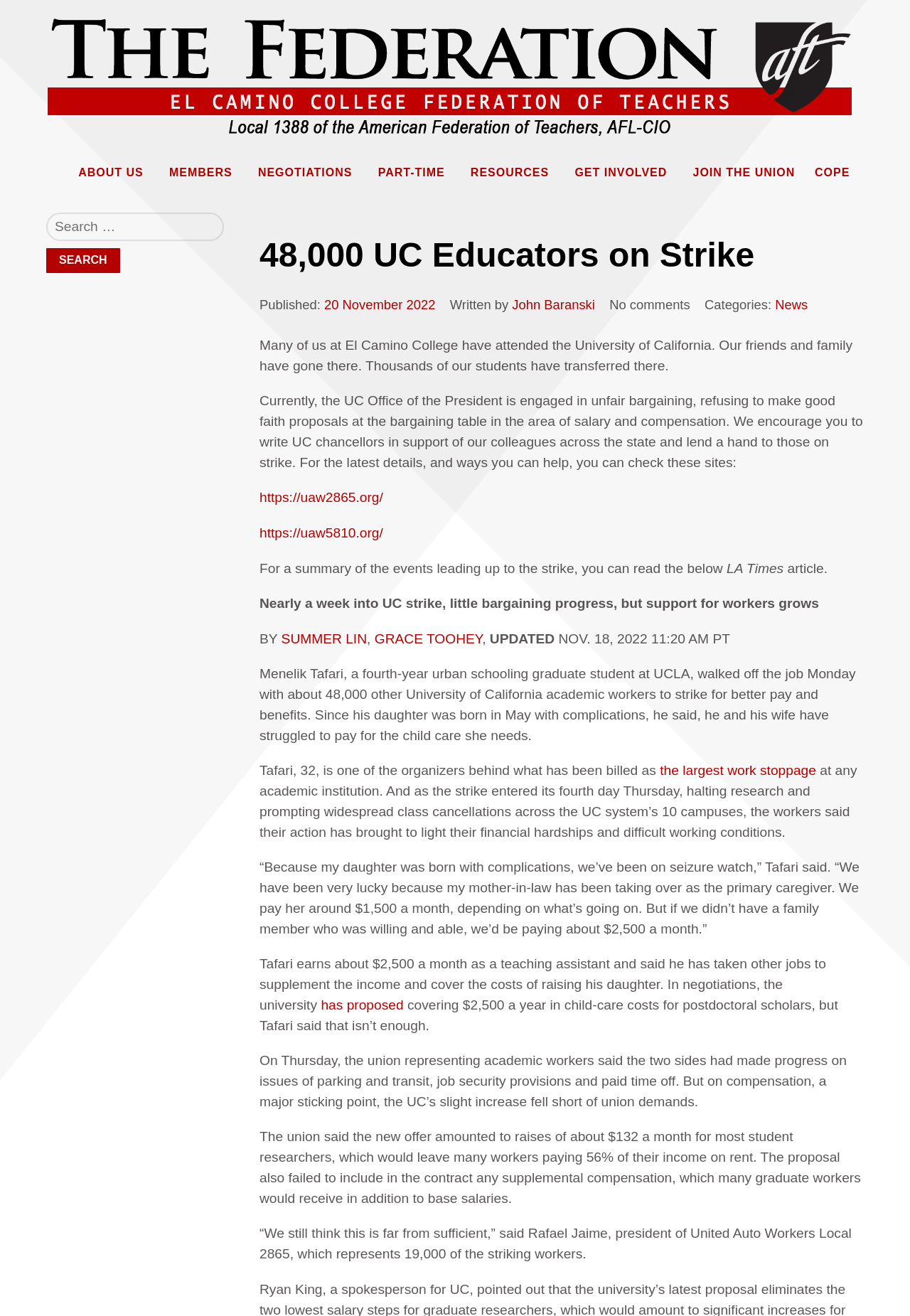Give a short answer to this question using one word or a phrase:
What is the category of the article?

News